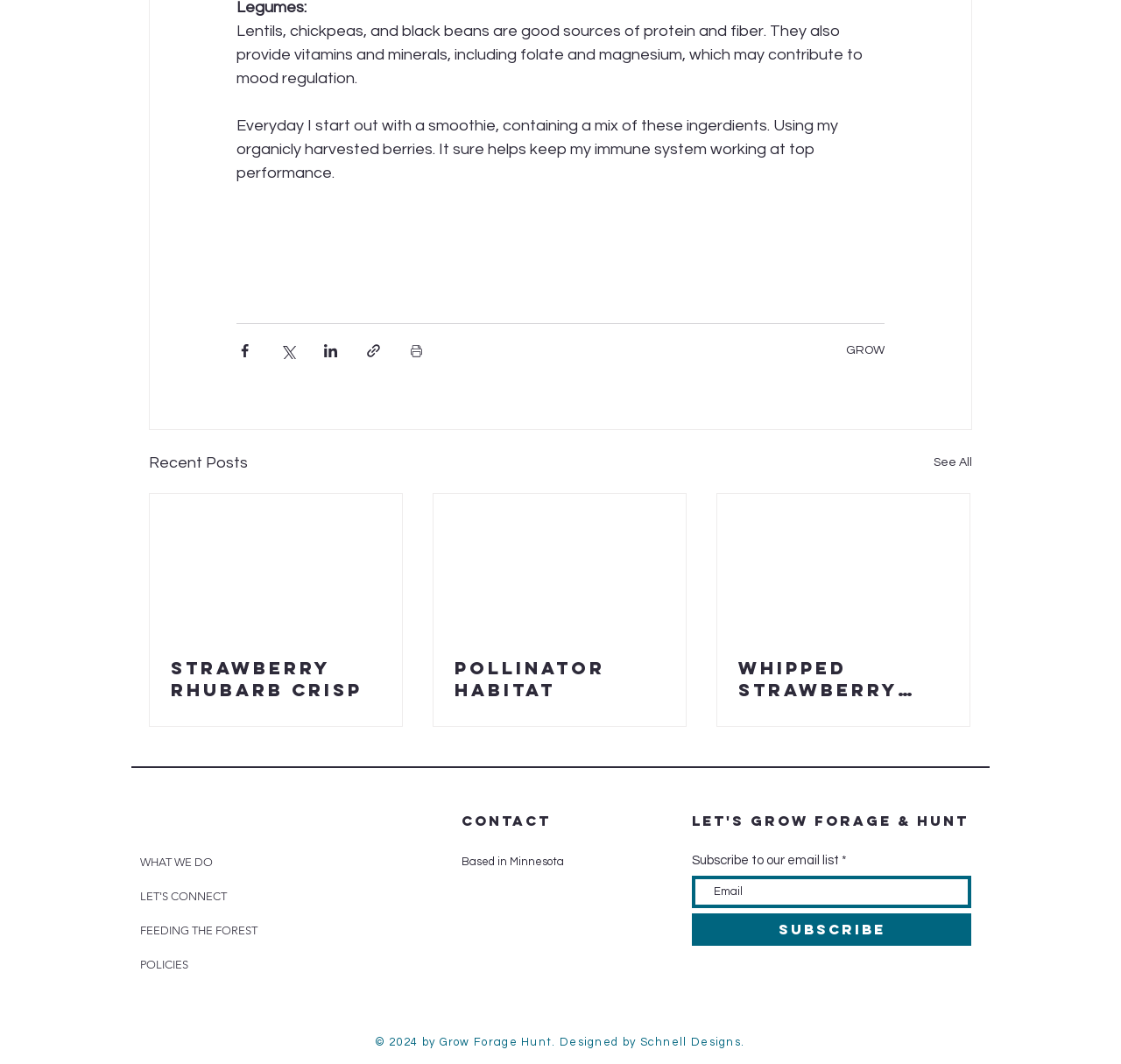Determine the bounding box coordinates of the clickable region to execute the instruction: "Share via Facebook". The coordinates should be four float numbers between 0 and 1, denoted as [left, top, right, bottom].

[0.211, 0.321, 0.226, 0.337]